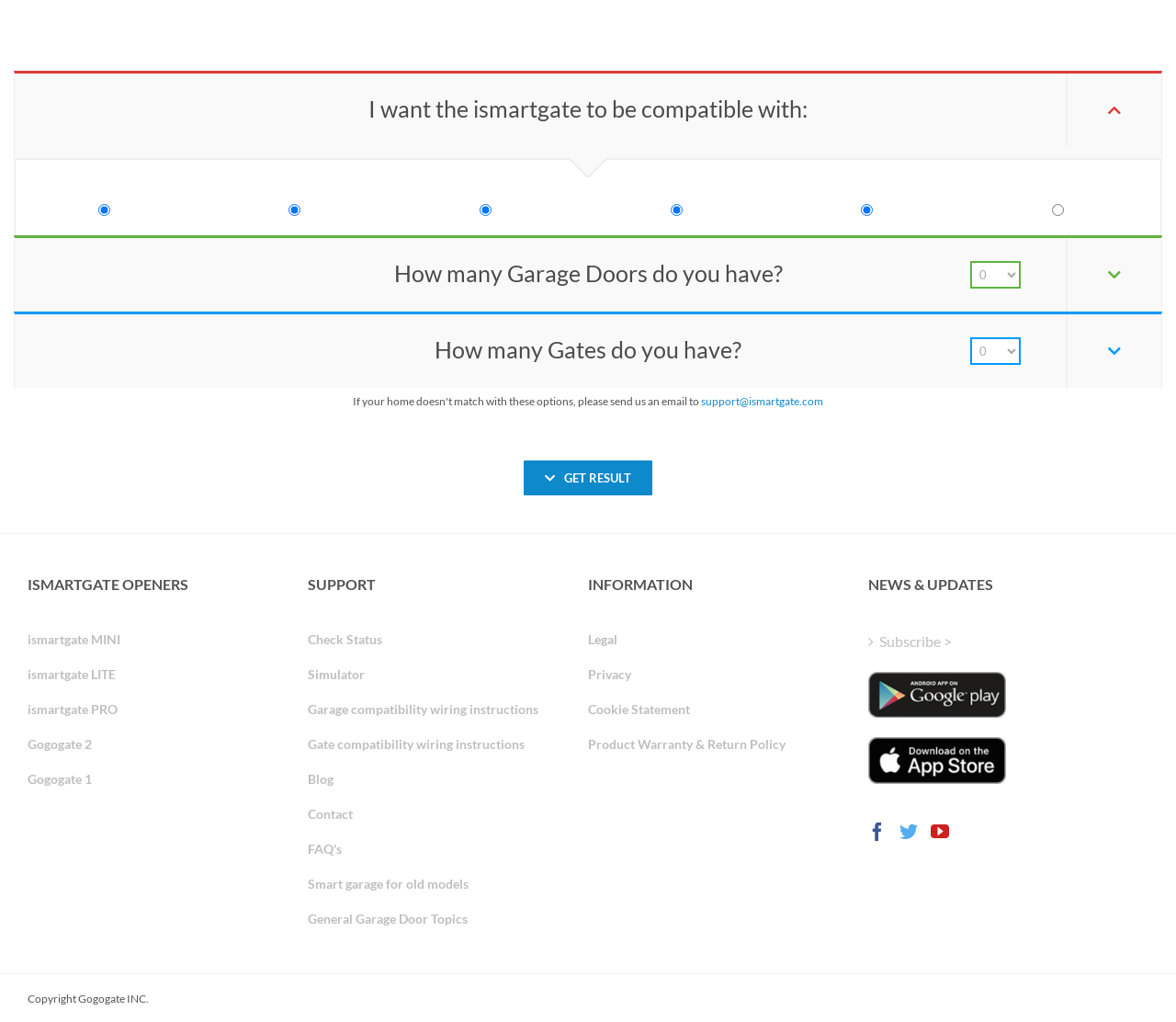Highlight the bounding box coordinates of the element that should be clicked to carry out the following instruction: "Contact support". The coordinates must be given as four float numbers ranging from 0 to 1, i.e., [left, top, right, bottom].

[0.596, 0.386, 0.7, 0.399]